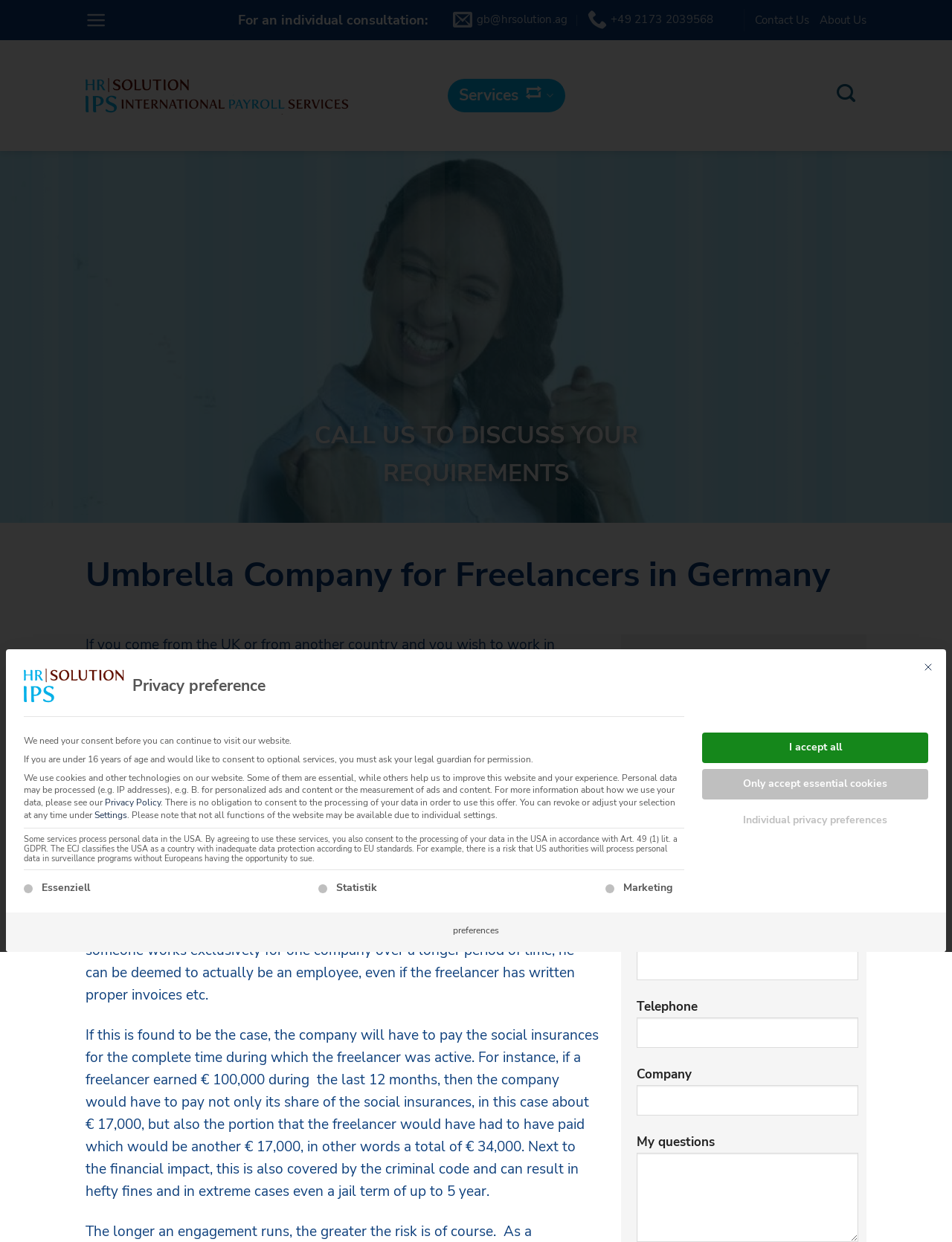Determine the bounding box for the UI element that matches this description: "Only accept essential cookies".

[0.738, 0.619, 0.975, 0.643]